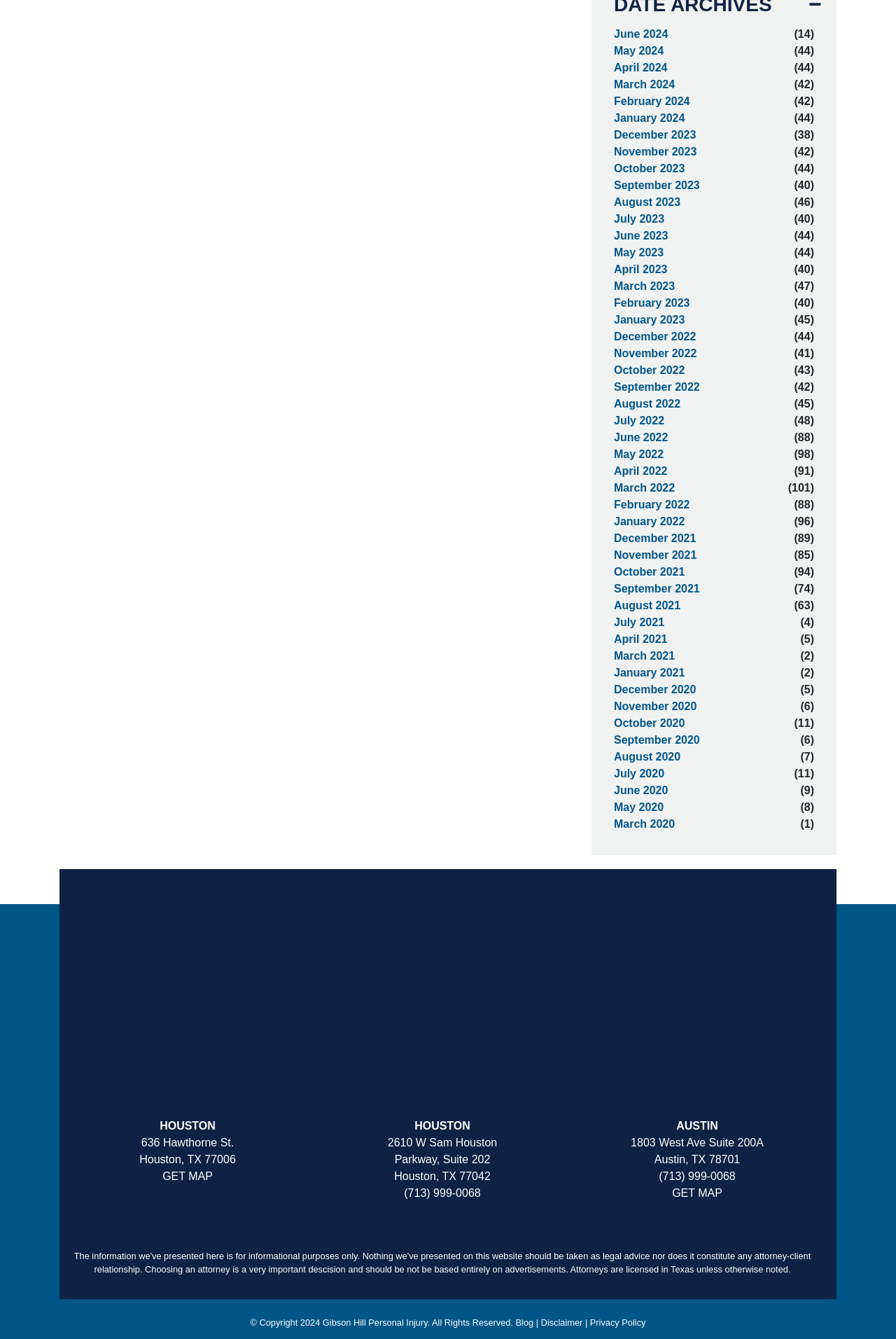Based on the element description: "May 2024", identify the UI element and provide its bounding box coordinates. Use four float numbers between 0 and 1, [left, top, right, bottom].

[0.685, 0.032, 0.883, 0.045]